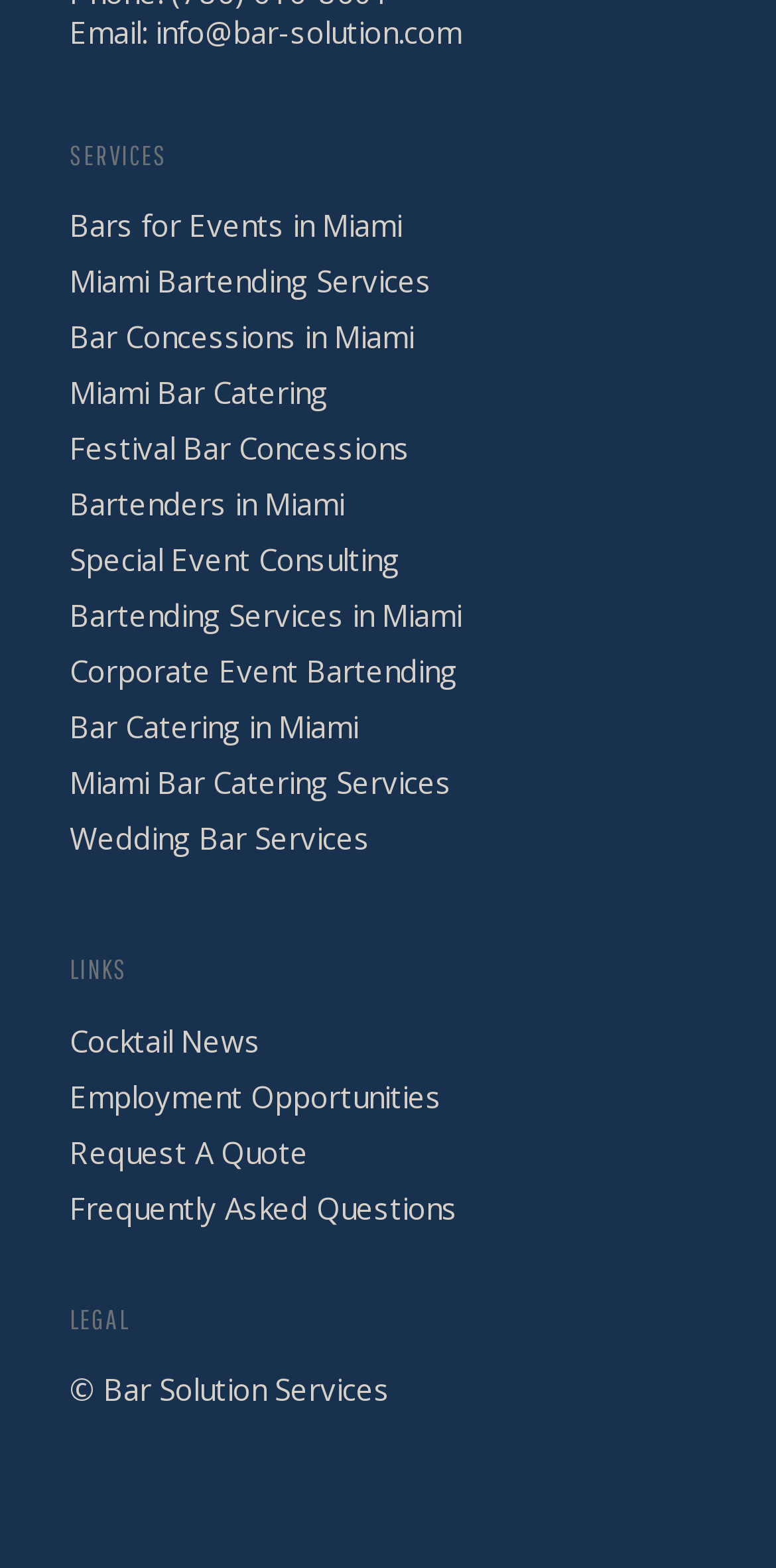Locate the bounding box of the UI element with the following description: "info@bar-solution.com".

[0.2, 0.008, 0.595, 0.033]